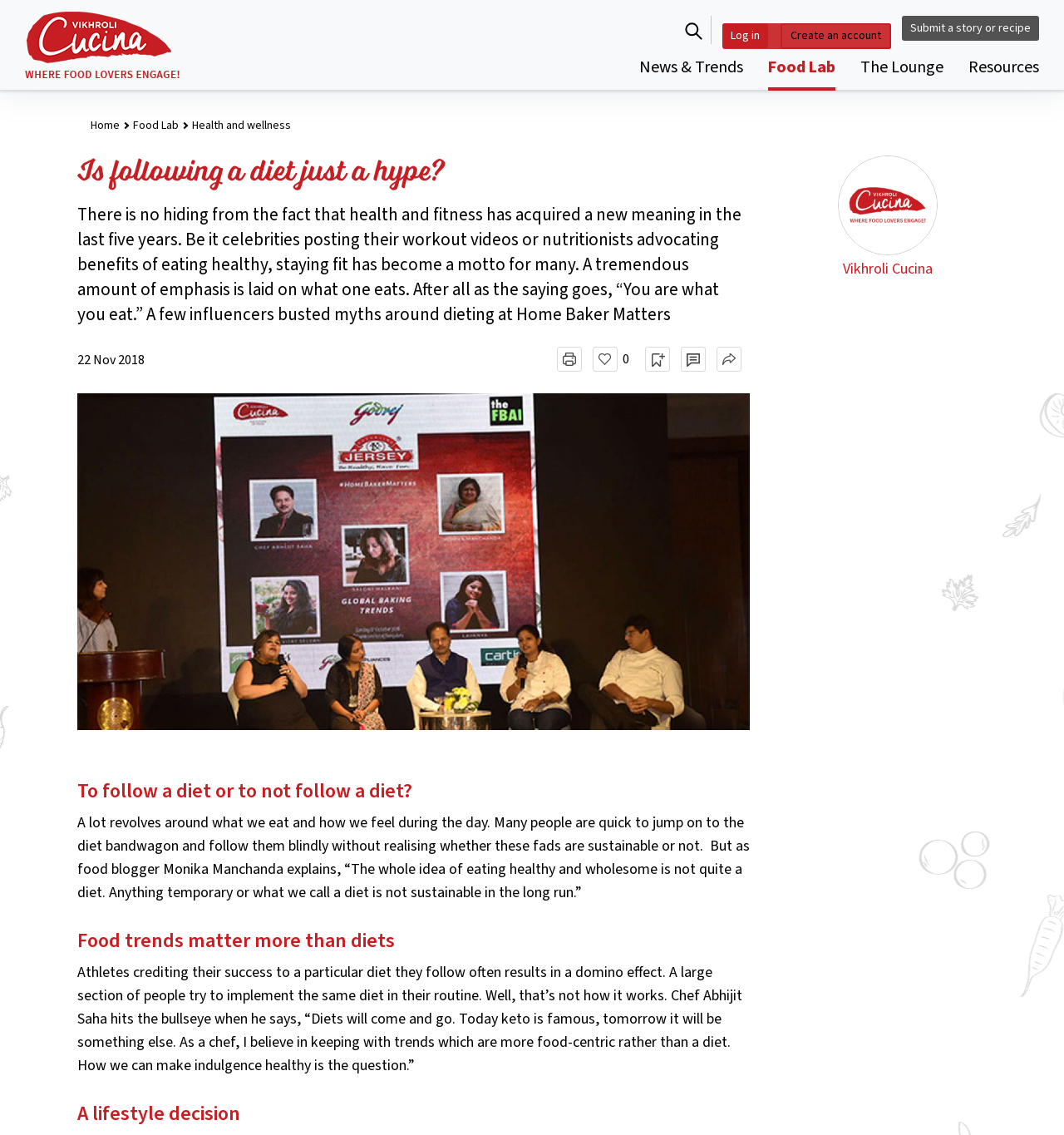What is the name of the link mentioned in the navigation section?
Based on the image, give a one-word or short phrase answer.

Home